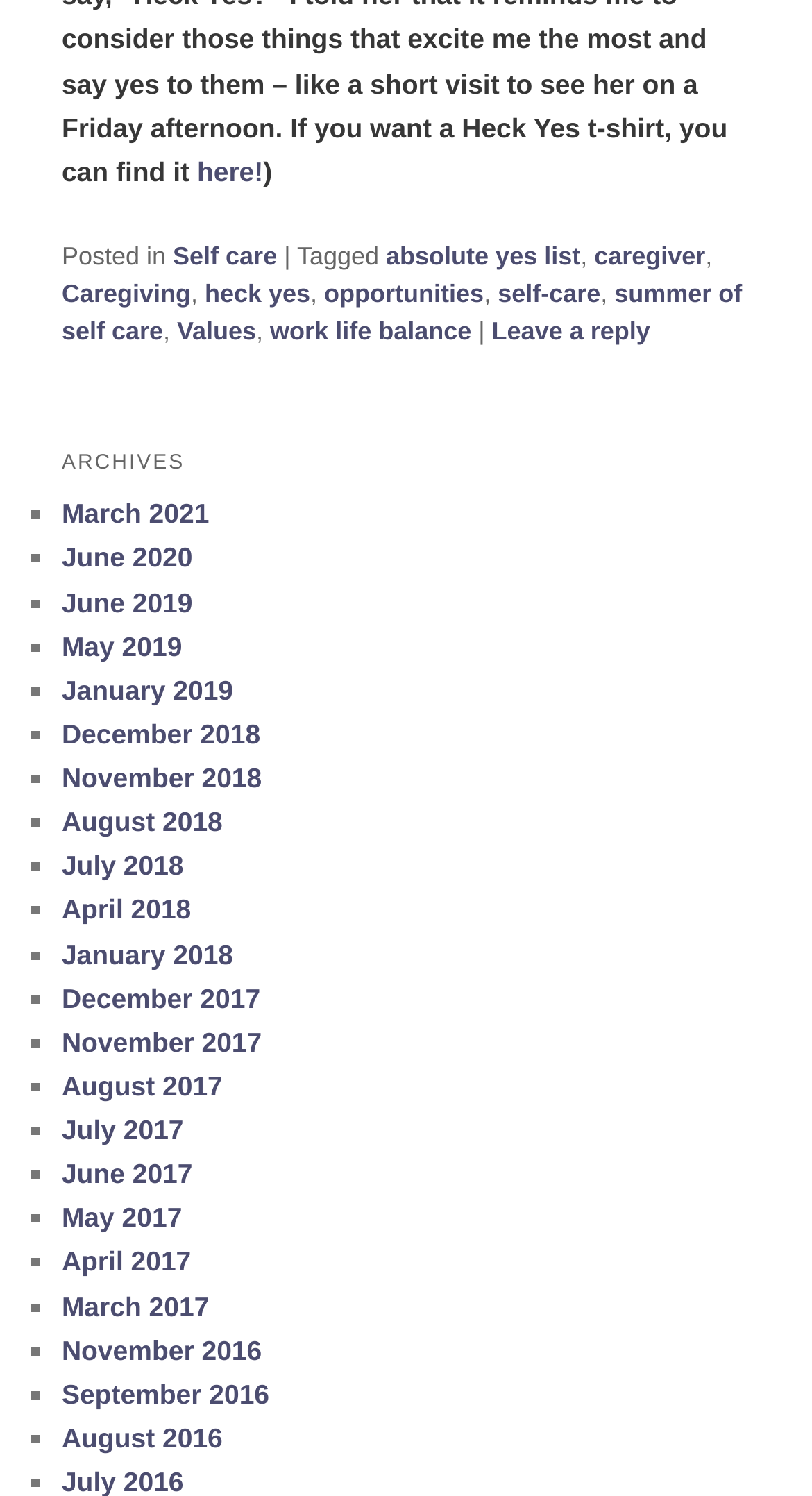How many tags are listed in the footer?
Based on the screenshot, give a detailed explanation to answer the question.

I counted the number of links in the footer section, excluding the 'Leave a reply' link, and found 9 links, each representing a tag.